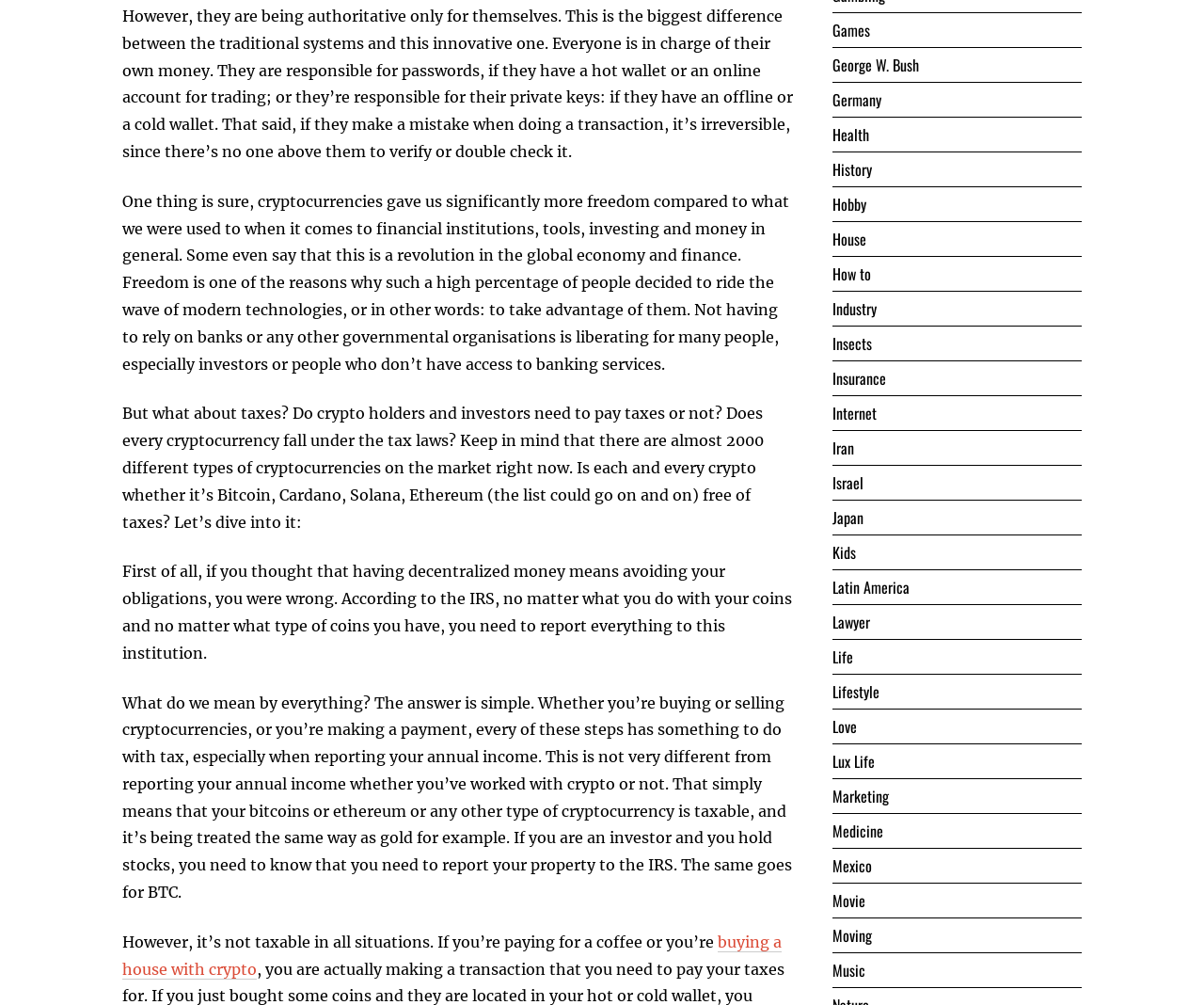What is the example of a taxable situation mentioned in the article?
Please provide a single word or phrase as your answer based on the image.

Buying or selling cryptocurrencies